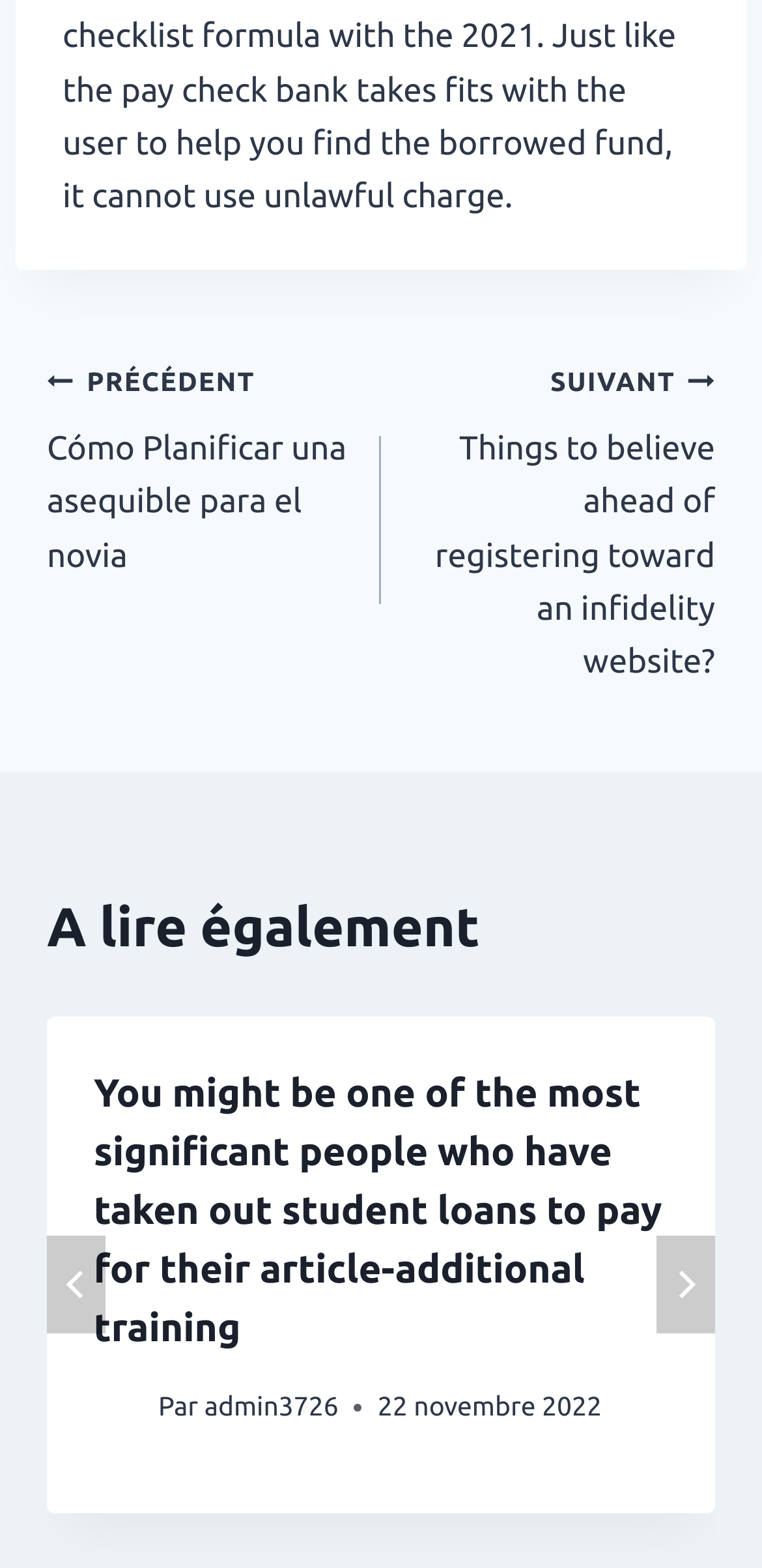Who wrote this article?
Analyze the image and deliver a detailed answer to the question.

I found the answer by looking at the link with the text 'admin3726' which is located in the article section, indicating that it is the author of the article.